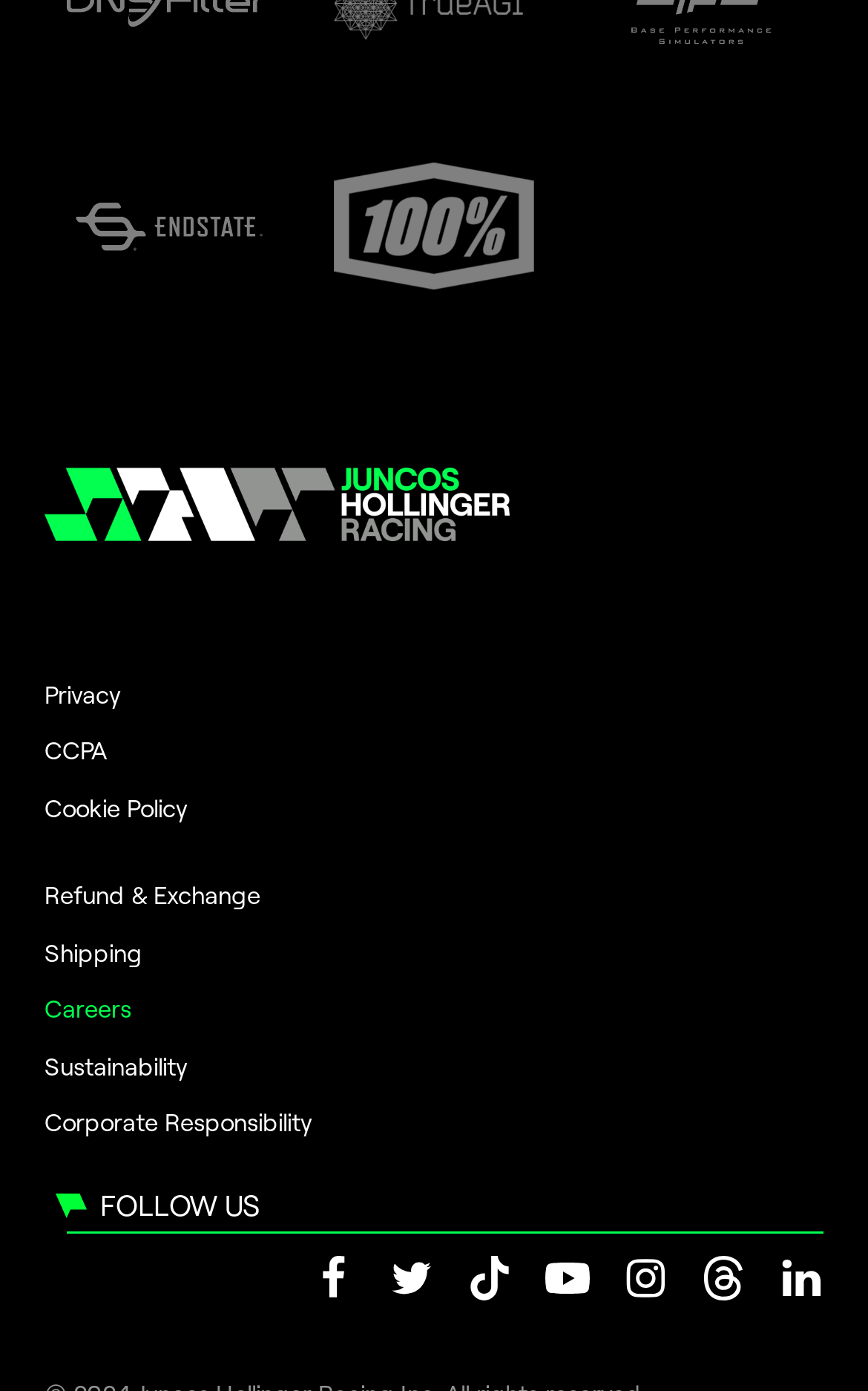Please find the bounding box coordinates of the element that needs to be clicked to perform the following instruction: "learn about Sustainability". The bounding box coordinates should be four float numbers between 0 and 1, represented as [left, top, right, bottom].

[0.051, 0.755, 0.215, 0.777]